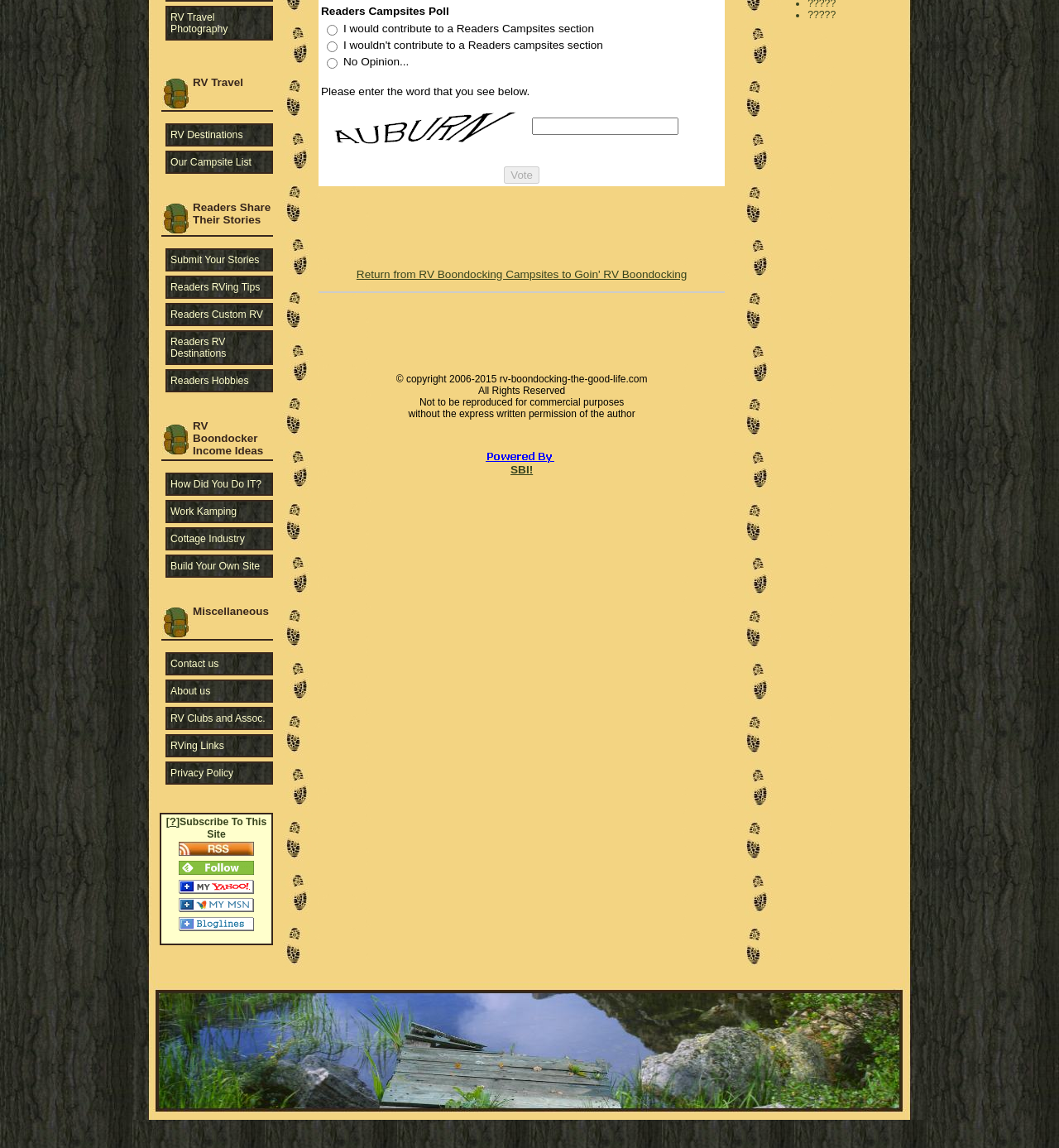What is the copyright year range of this website?
With the help of the image, please provide a detailed response to the question.

At the bottom of the page, there is a copyright notice that states '© copyright 2006-2015 rv-boondocking-the-good-life.com', indicating that the website's content is copyrighted from 2006 to 2015.